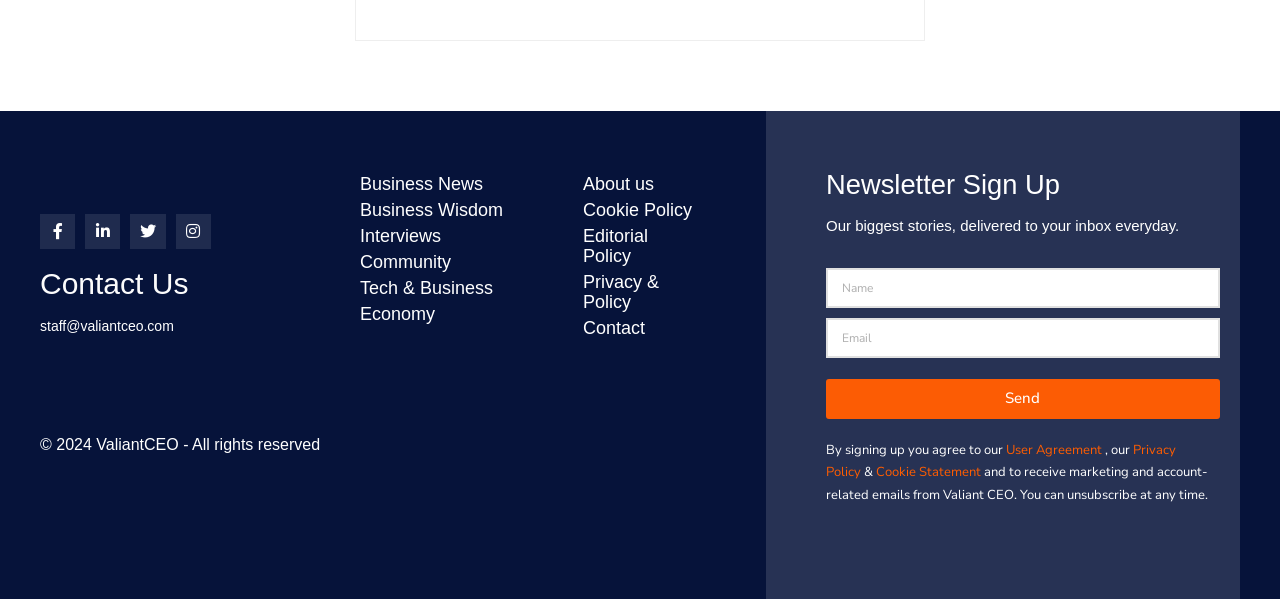What is the button below the 'Email' textbox used for?
Using the image, provide a concise answer in one word or a short phrase.

To send newsletter sign up request